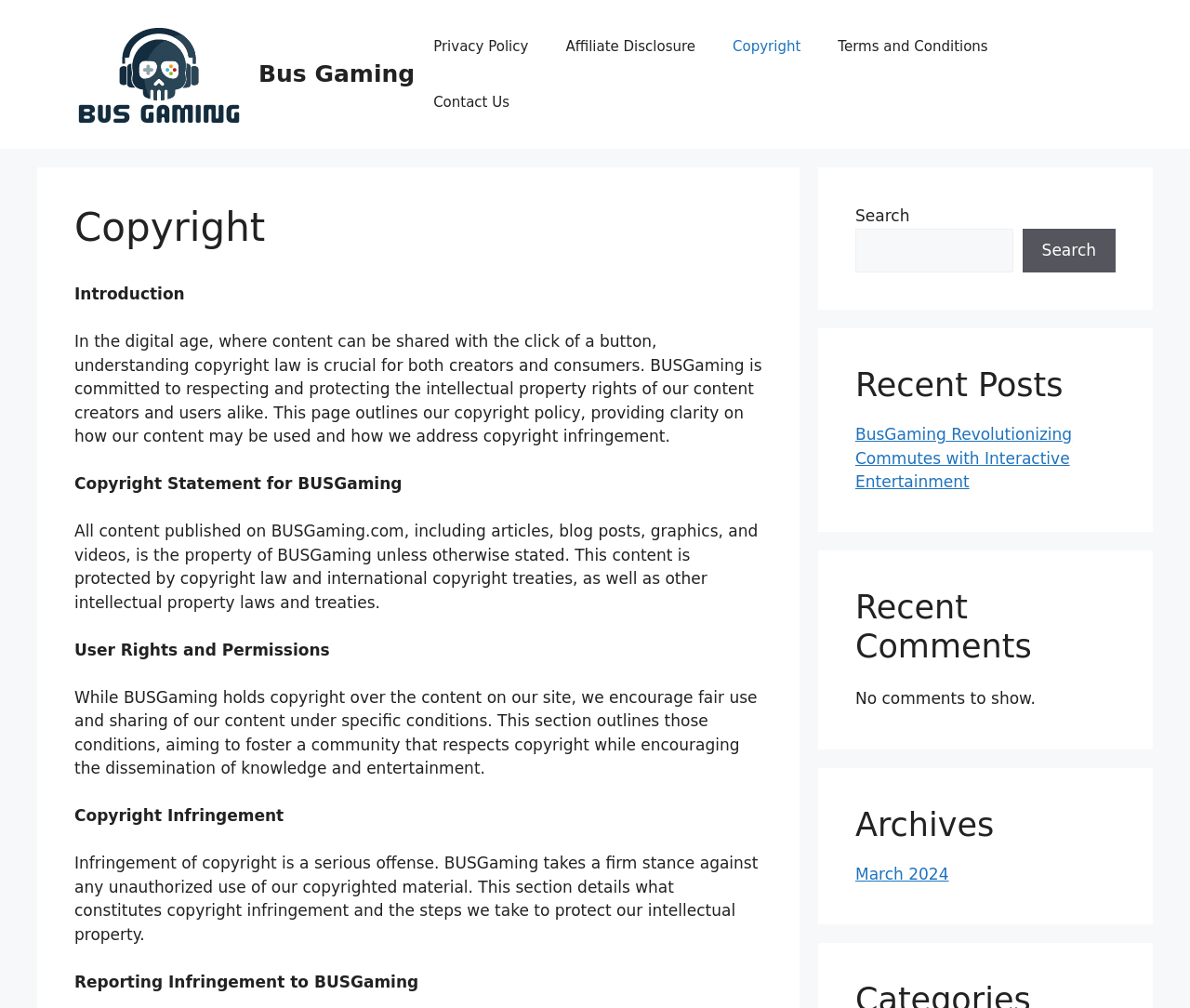Determine the bounding box coordinates of the clickable area required to perform the following instruction: "Read the Copyright Statement". The coordinates should be represented as four float numbers between 0 and 1: [left, top, right, bottom].

[0.062, 0.471, 0.338, 0.489]